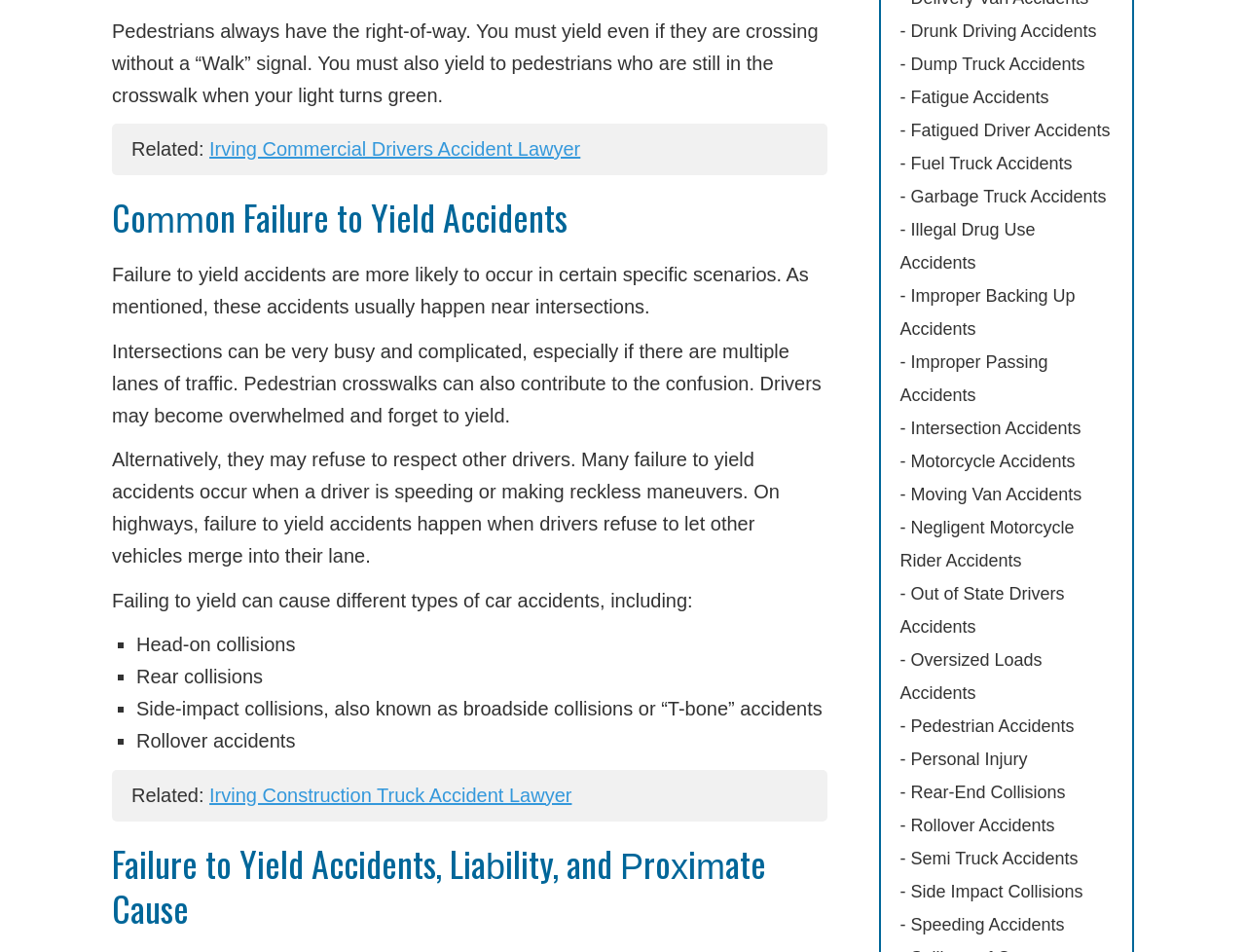What is the relationship between pedestrians and failure to yield accidents?
Refer to the image and provide a concise answer in one word or phrase.

Pedestrians have the right-of-way